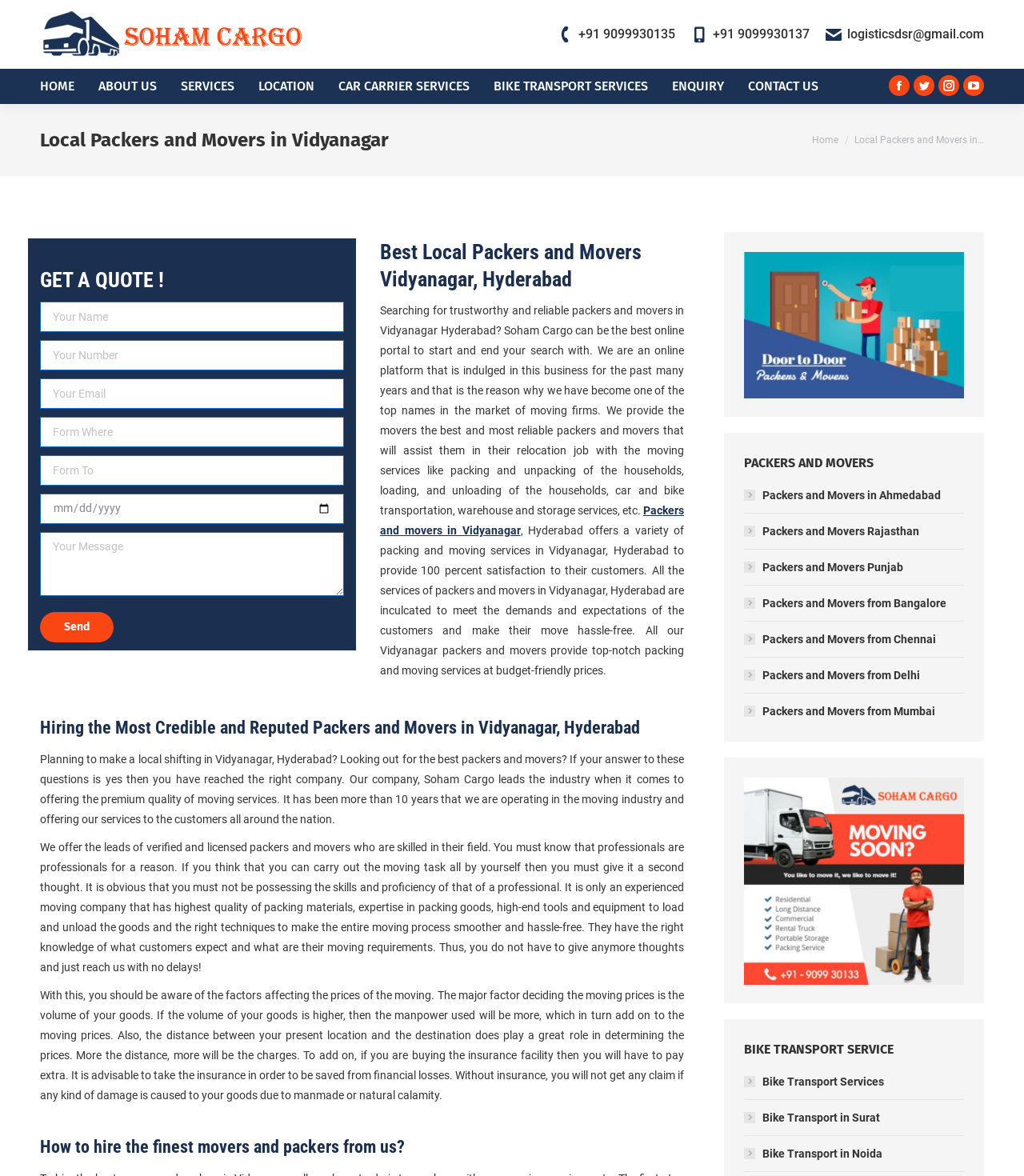Find and specify the bounding box coordinates that correspond to the clickable region for the instruction: "Enter your phone number in the required field".

[0.039, 0.256, 0.336, 0.282]